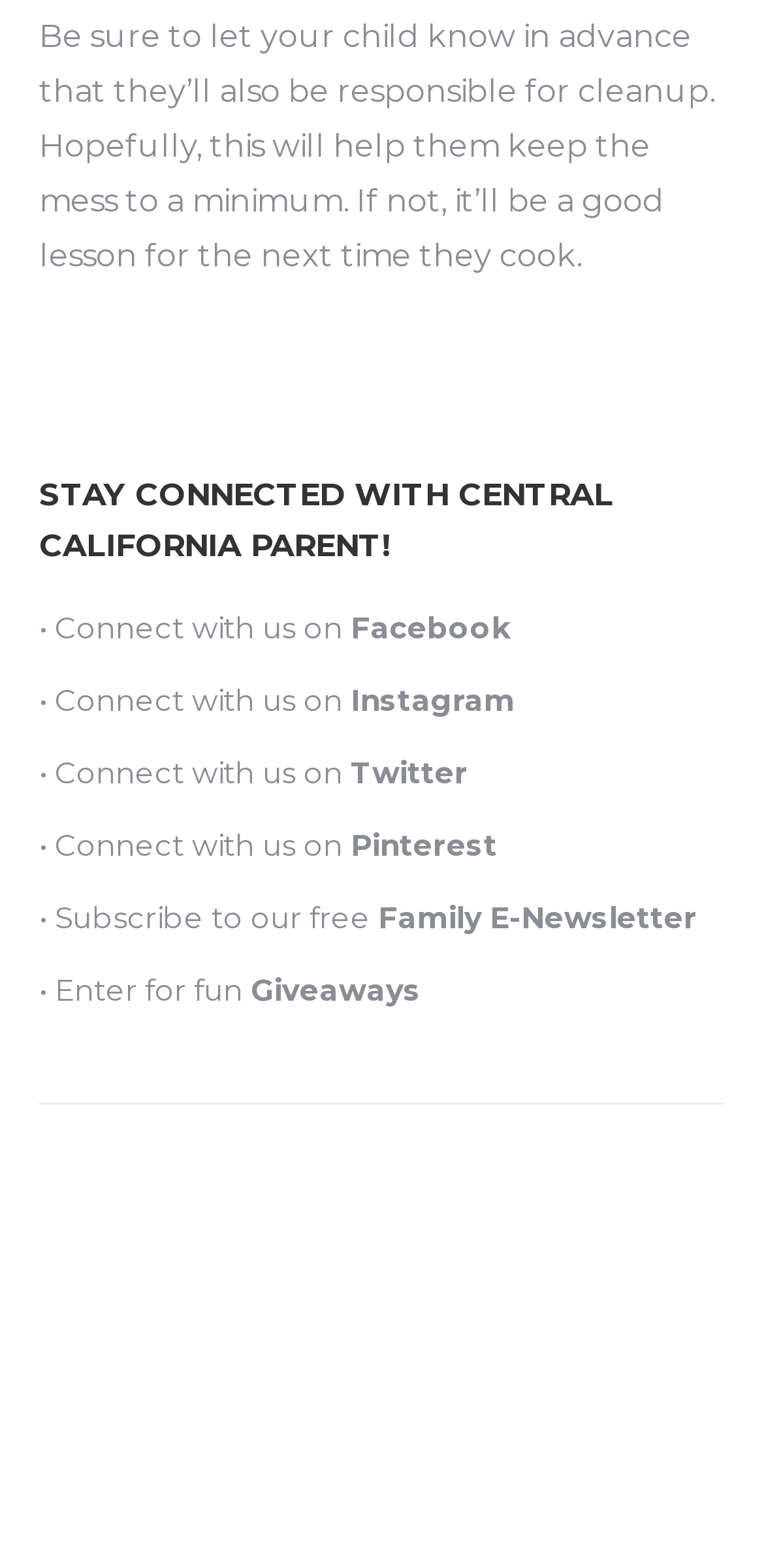Determine the bounding box coordinates for the HTML element described here: "Family E-Newsletter".

[0.495, 0.574, 0.913, 0.598]